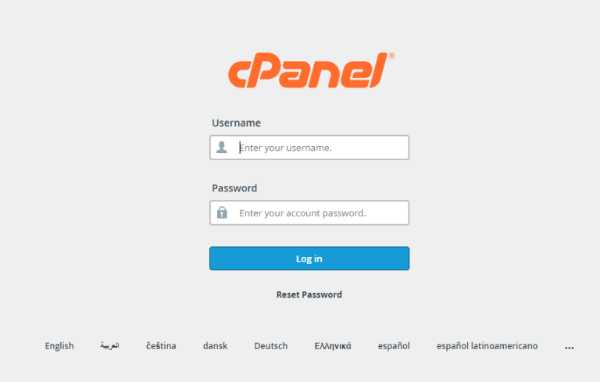Explain in detail what you see in the image.

The image displays the login page for cPanel, a popular web hosting control panel. At the center, there are two input fields: one for entering a username and another for a password, both with placeholder text prompting the user to "Enter your username" and "Enter your account password." Below these fields is a blue "Log in" button, which users click to access their cPanel dashboard. Additionally, there is a "Reset Password" link for users who may have forgotten their credentials. The bottom of the page features language options, allowing users to select their preferred language from a variety of available choices, enhancing accessibility for a global audience.